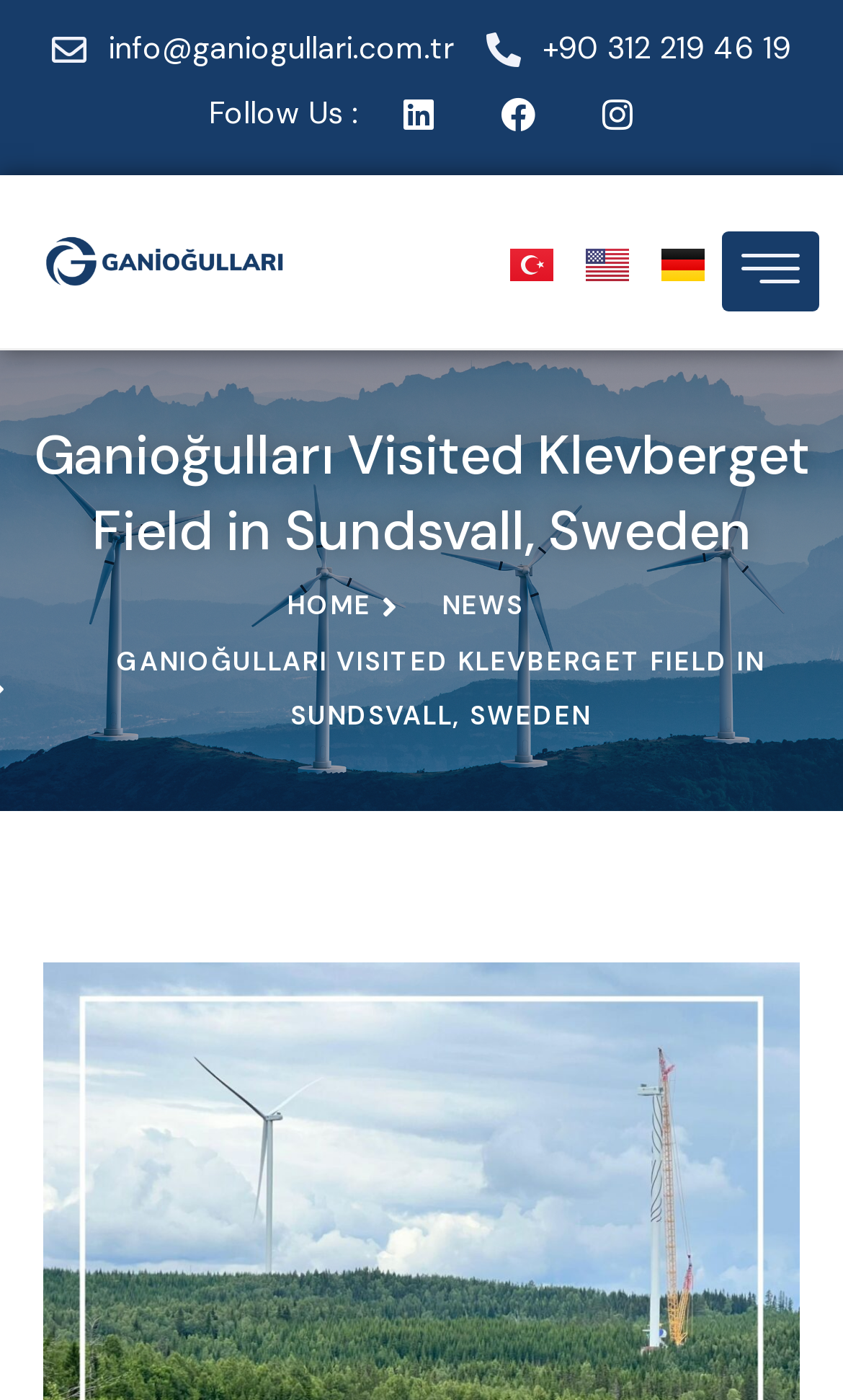Please find the bounding box coordinates of the element that needs to be clicked to perform the following instruction: "Click the DBT Deutsche Biotechnologietage link". The bounding box coordinates should be four float numbers between 0 and 1, represented as [left, top, right, bottom].

None